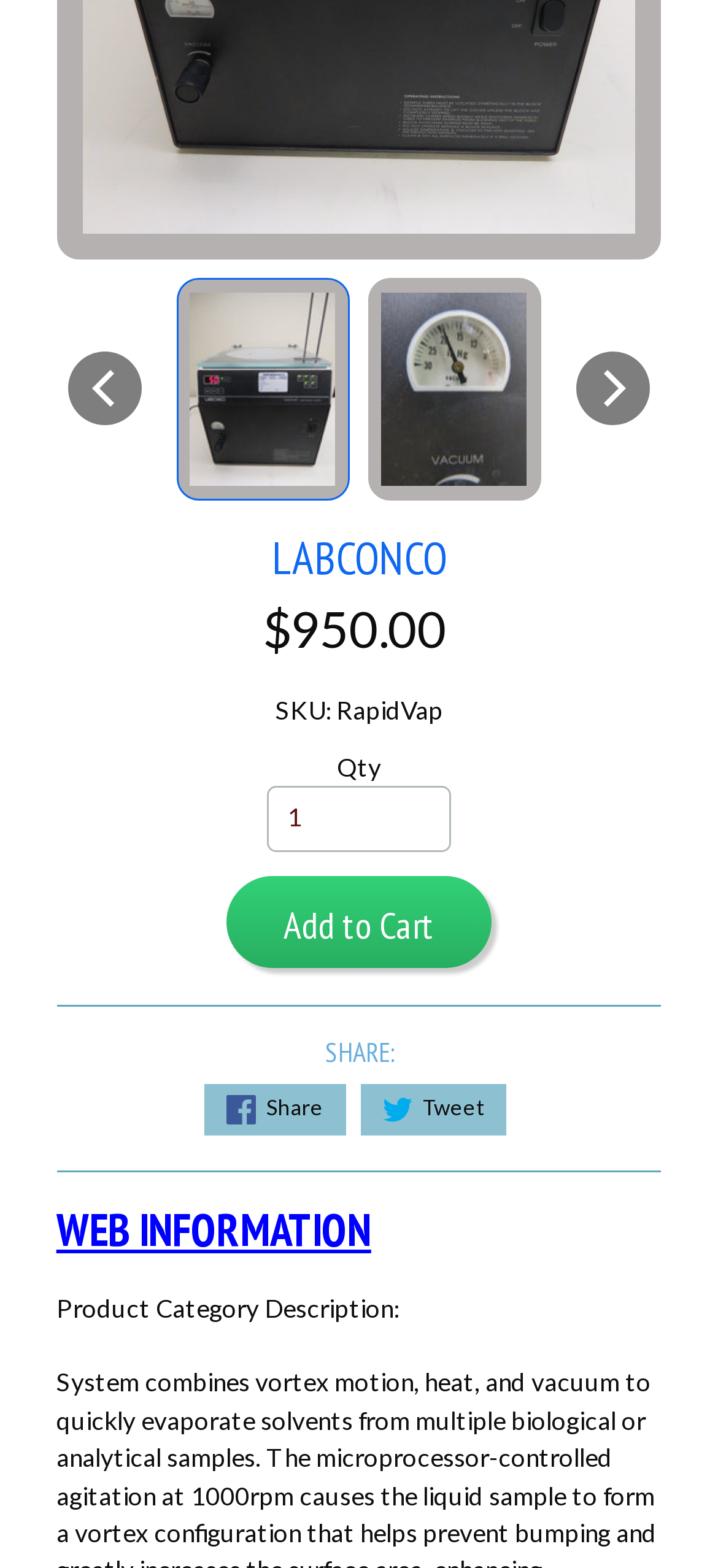What is the price of the Labconco RapidVap Vacuum Solvent Evaporation System?
Based on the screenshot, provide your answer in one word or phrase.

$950.00